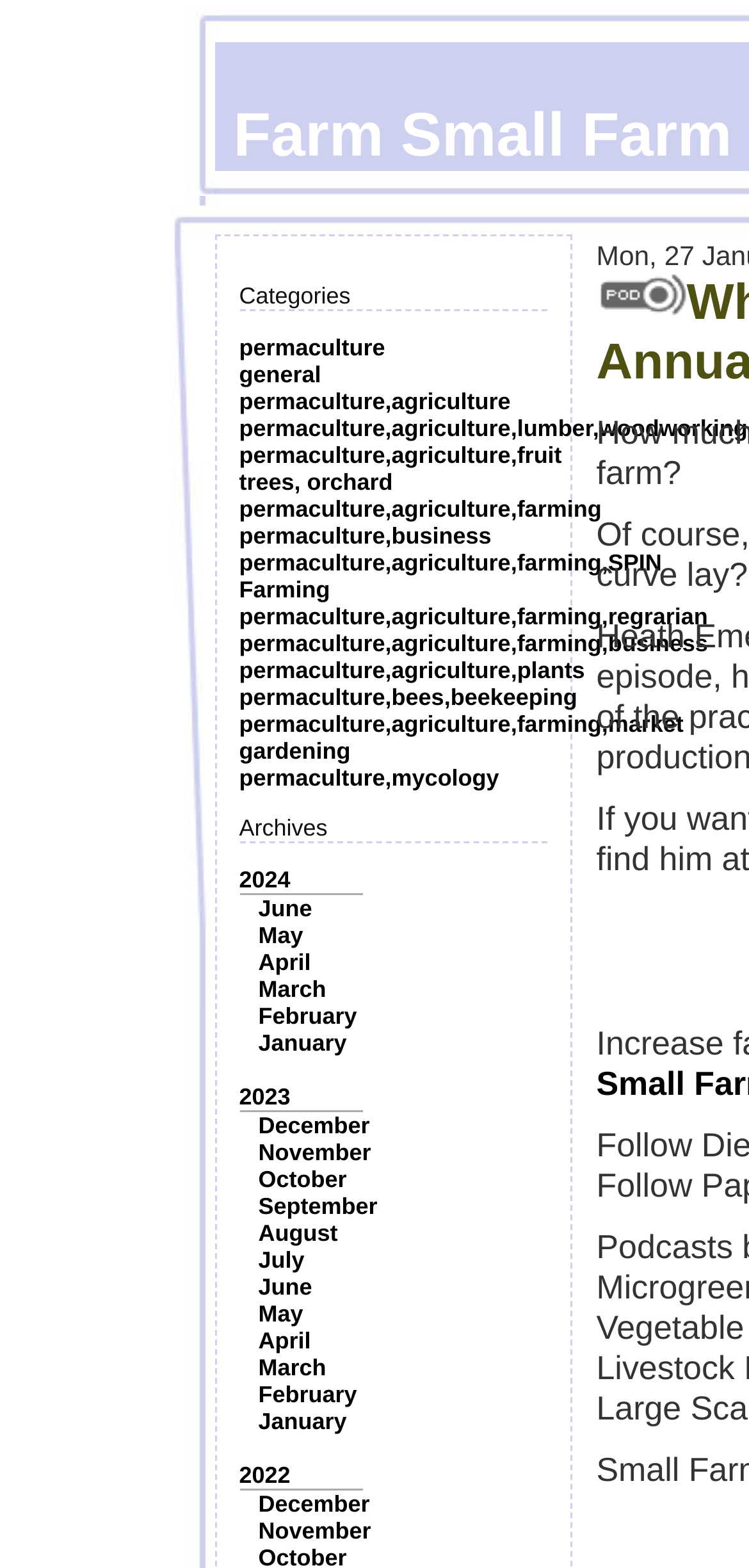Describe the webpage meticulously, covering all significant aspects.

The webpage is titled "Farm Small Farm Smart Daily" and appears to be a blog or archive of farming-related articles. At the top, there is a section labeled "Categories" with 15 links to various categories, including permaculture, agriculture, farming, and more. These links are arranged in a vertical list, with the first link starting from the top-left corner of the section.

Below the categories section, there is another section labeled "Archives" with links to different years and months. The years 2024, 2023, and 2022 are listed, each followed by links to the 12 months of the year. These links are also arranged in a vertical list, with the first link starting from the top-left corner of the section.

To the right of the categories and archives sections, there is a small image, which is not described. There are also two blank spaces with no text or description.

Overall, the webpage appears to be a simple and organized archive of farming-related articles, with easy access to different categories and time periods.